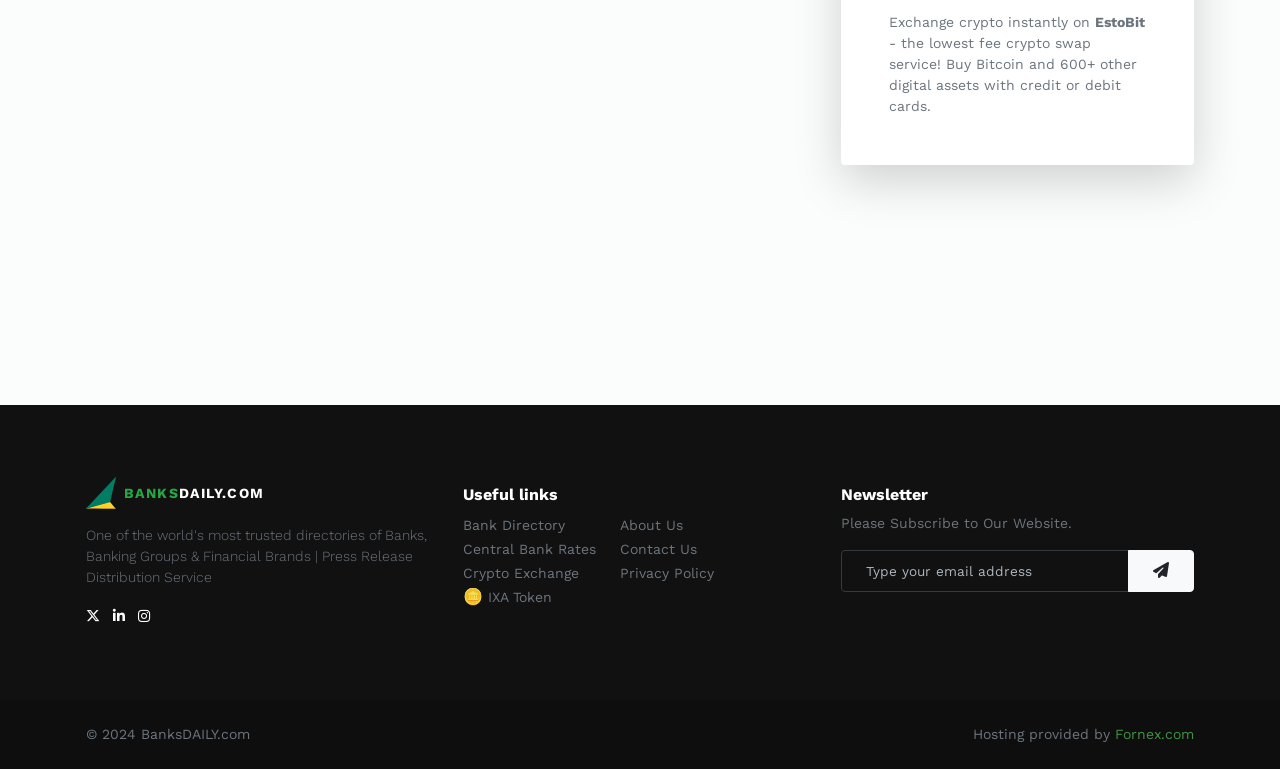Please locate the bounding box coordinates of the element that should be clicked to complete the given instruction: "Click on the IXA Token link".

[0.382, 0.765, 0.432, 0.786]